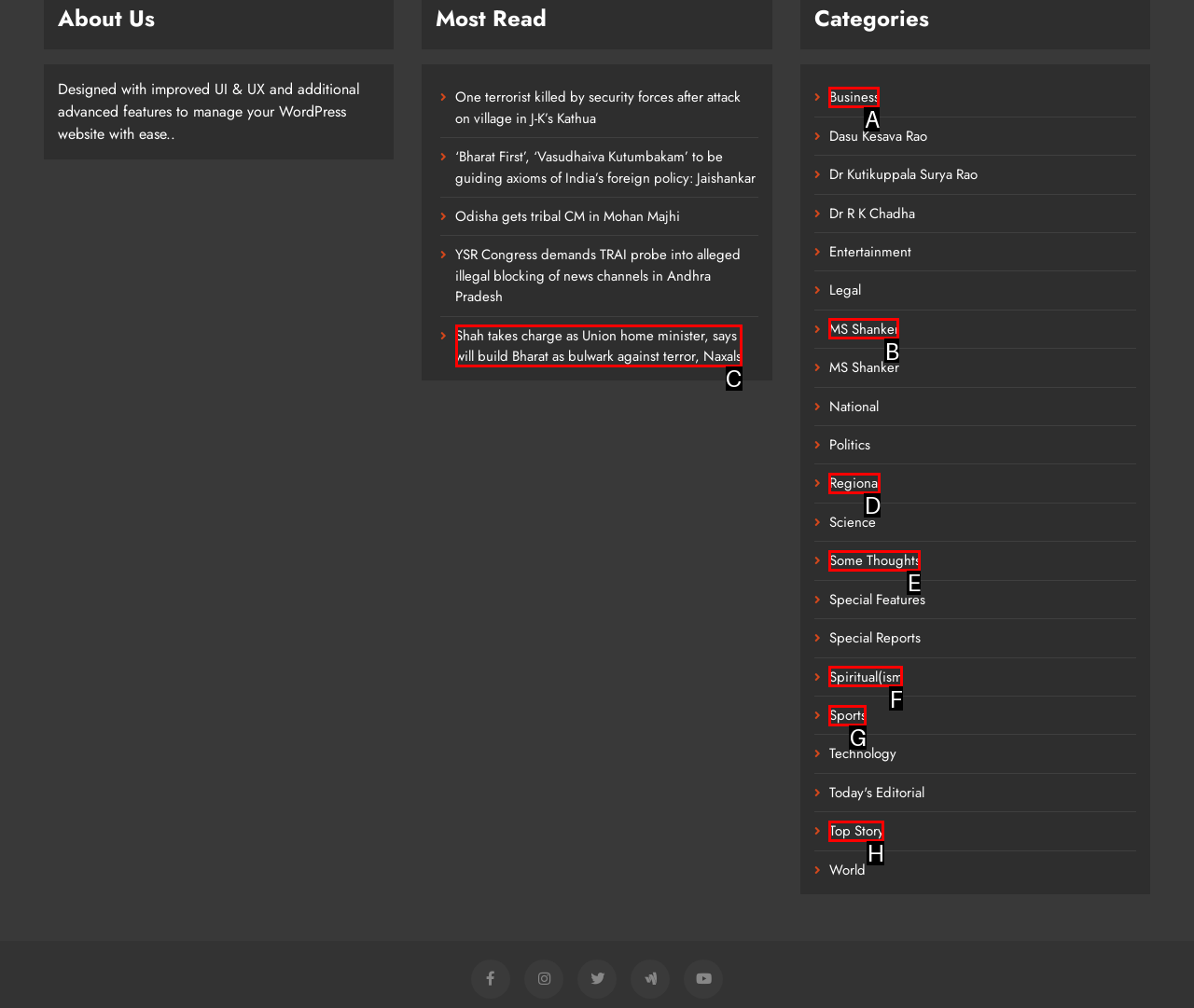Select the letter that corresponds to the UI element described as: MS Shanker
Answer by providing the letter from the given choices.

B